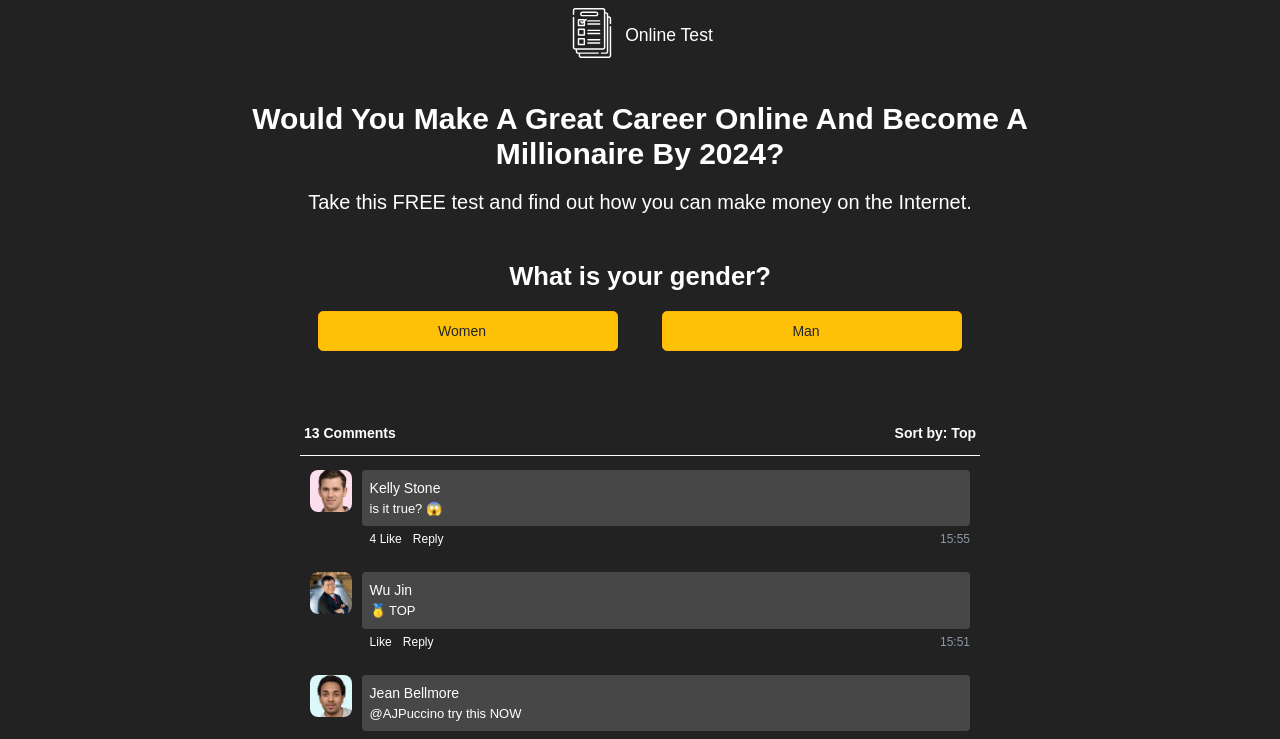What is the time mentioned in the comment?
Please give a detailed and elaborate answer to the question based on the image.

The time mentioned in the comment can be found in the StaticText element with the text '15:55', which is likely a timestamp for the comment.